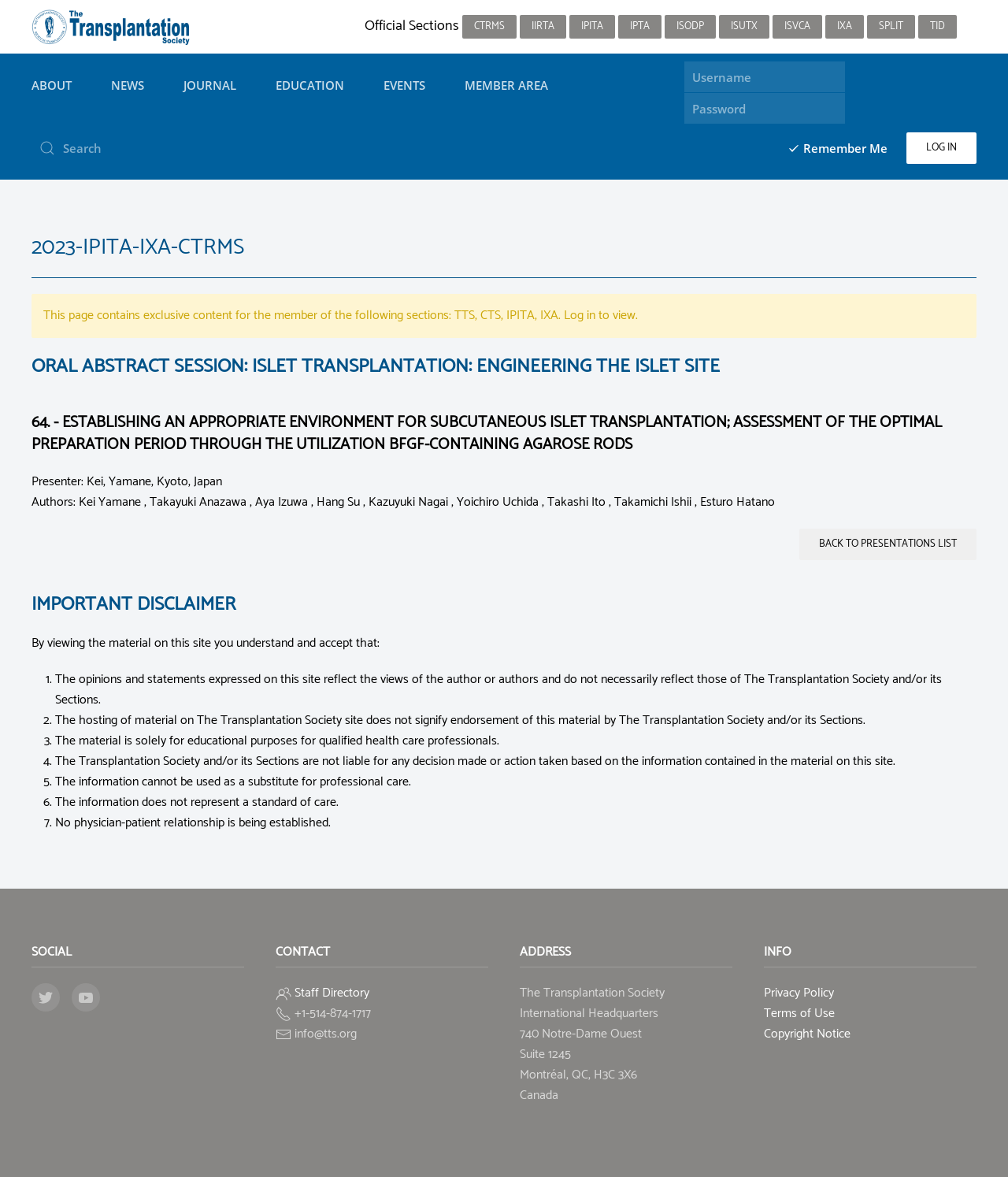Show the bounding box coordinates for the element that needs to be clicked to execute the following instruction: "View the ABOUT section". Provide the coordinates in the form of four float numbers between 0 and 1, i.e., [left, top, right, bottom].

[0.012, 0.046, 0.091, 0.099]